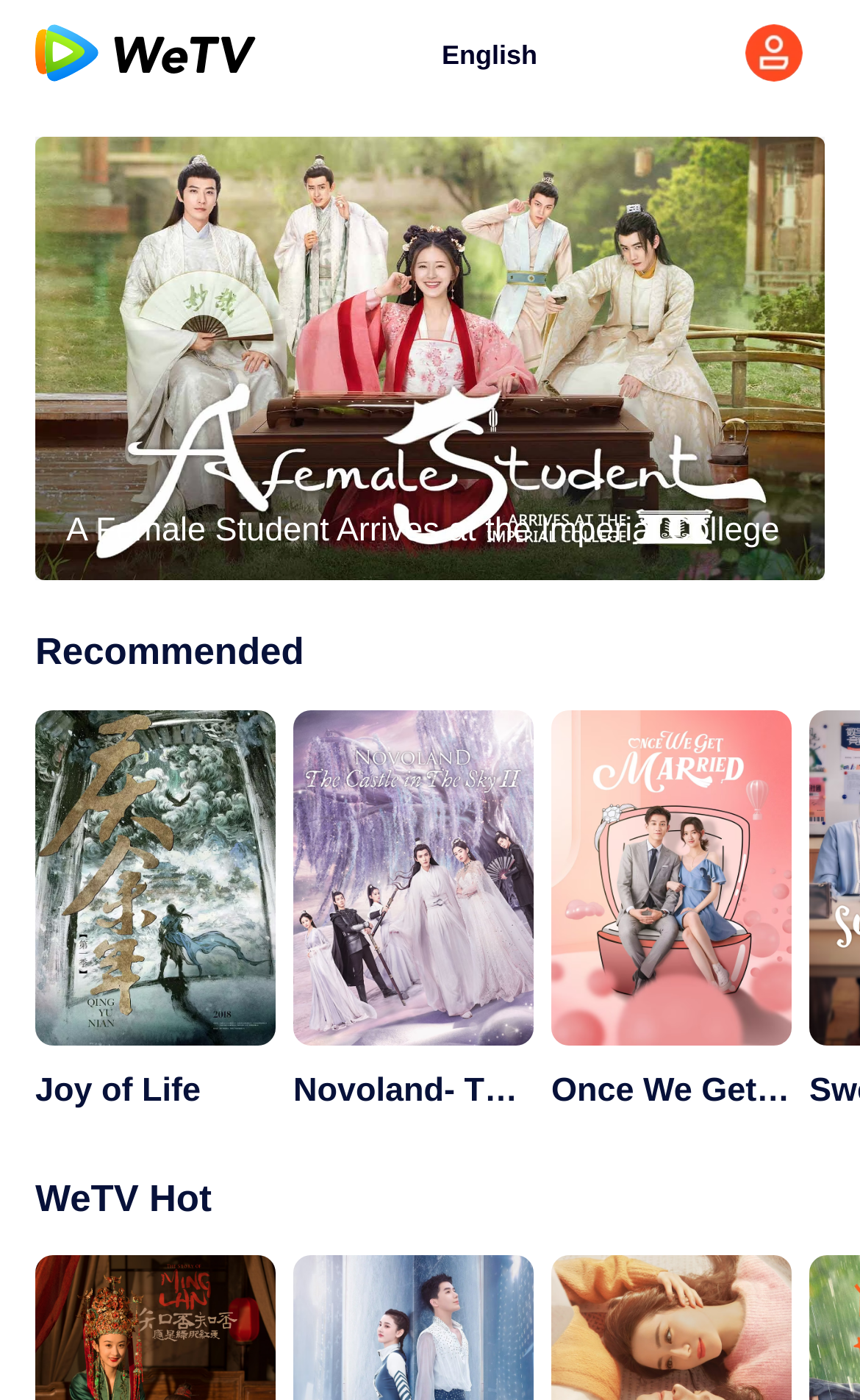Look at the image and give a detailed response to the following question: What language is selected on the webpage?

I looked at the top of the webpage and found a static text element that says 'English', which suggests that the selected language on the webpage is English.